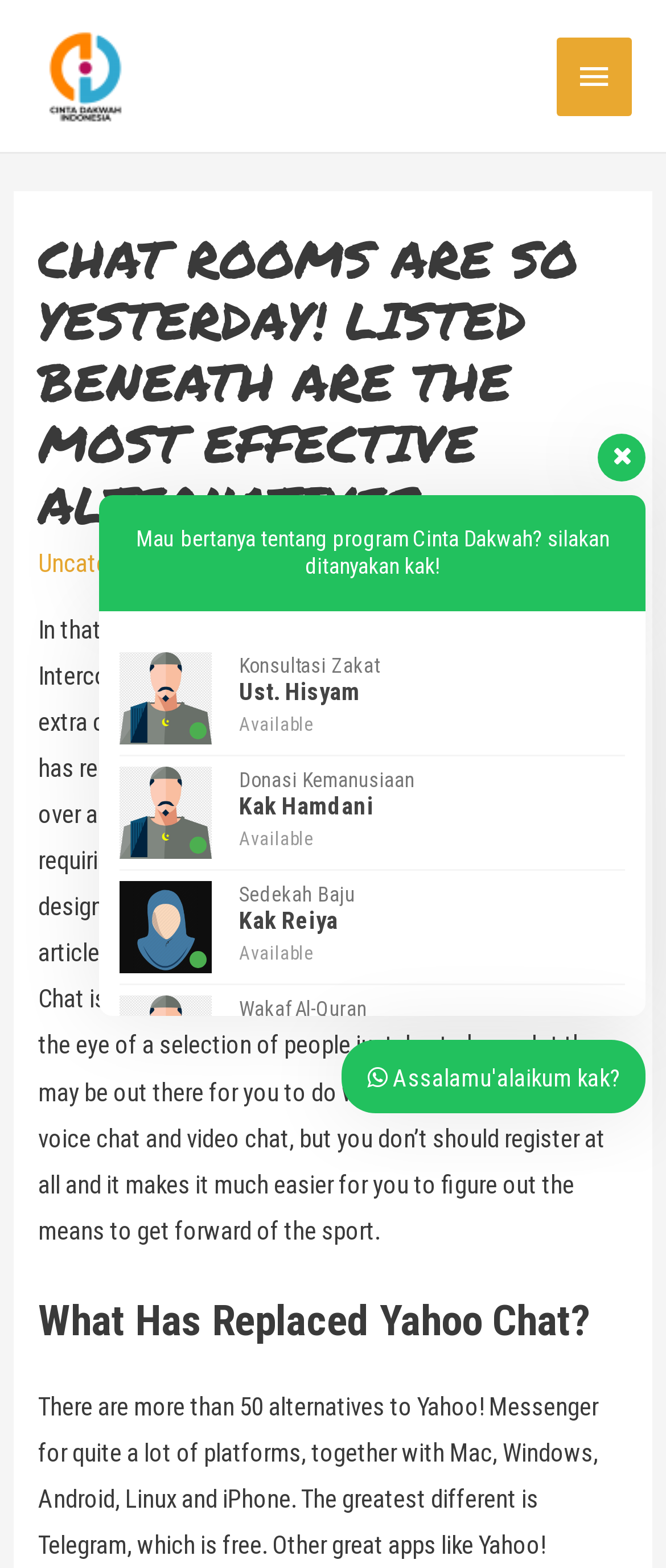Locate the bounding box coordinates of the element you need to click to accomplish the task described by this instruction: "Read the 'CHAT ROOMS ARE SO YESTERDAY! LISTED BENEATH ARE THE MOST EFFECTIVE ALTERNATIVES' heading".

[0.058, 0.146, 0.942, 0.342]